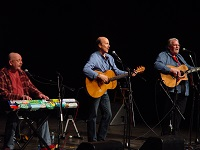Analyze the image and describe all the key elements you observe.

The image features the musical trio Modern Man, known for their unique blend of humor and music. They are performing live on stage, showcasing their engaging performance style that combines guitar melodies with comedic elements. The first member, on the left, is seated at a keyboard adorned with colorful elements, while the central member is strumming an acoustic guitar and singing. The third member, positioned on the right, also holds an acoustic guitar, contributing harmonies to the performance. This dynamic scene captures the essence of their live shows, celebrated for entertaining audiences with witty lyrics and musical talent. The atmosphere suggests an intimate concert setting where their chemistry and charisma resonate with the audience.